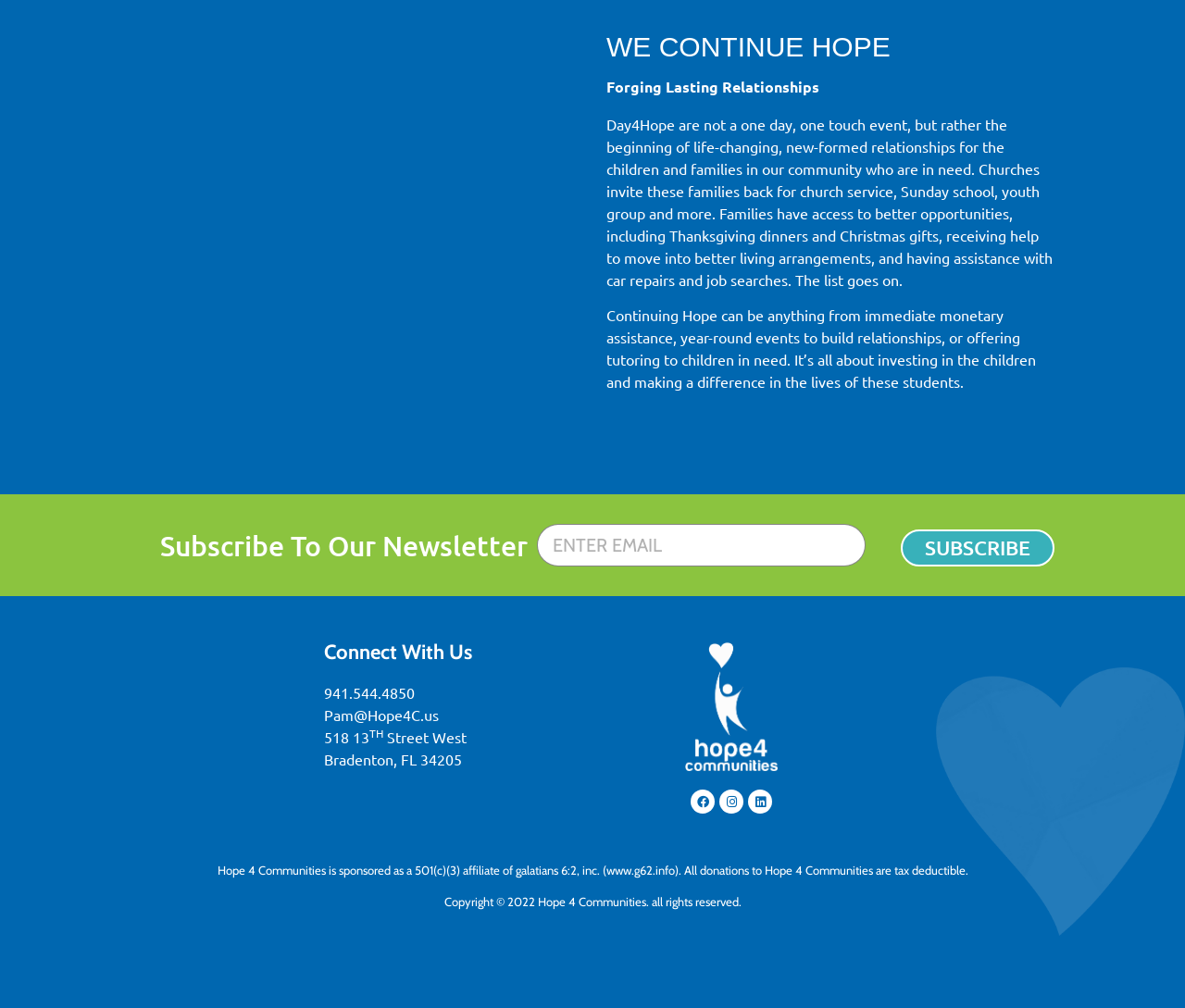Give a one-word or short-phrase answer to the following question: 
How can families get involved?

Church service, Sunday school, etc.